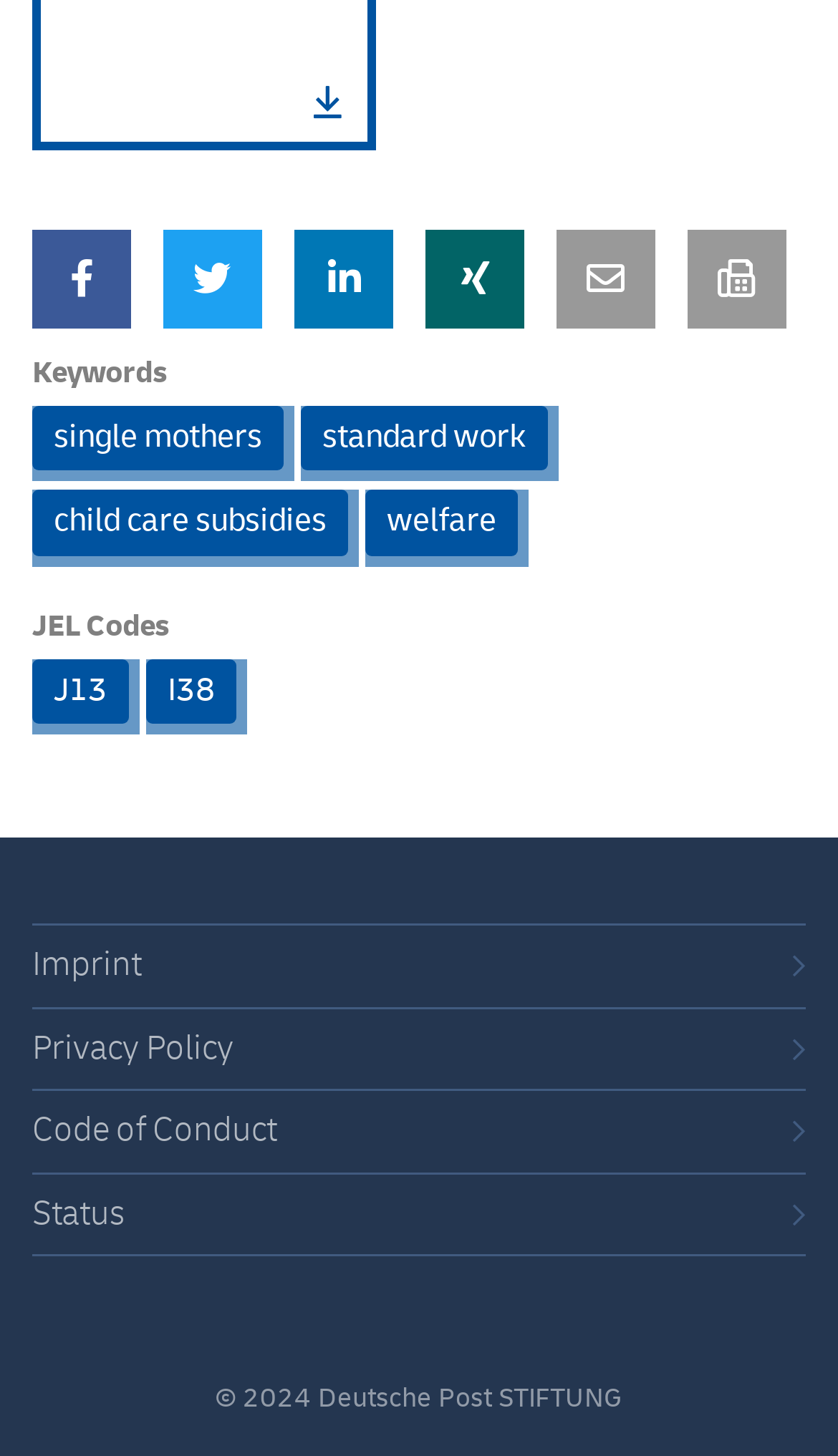Please reply to the following question with a single word or a short phrase:
What is the name of the organization?

Deutsche Post STIFTUNG